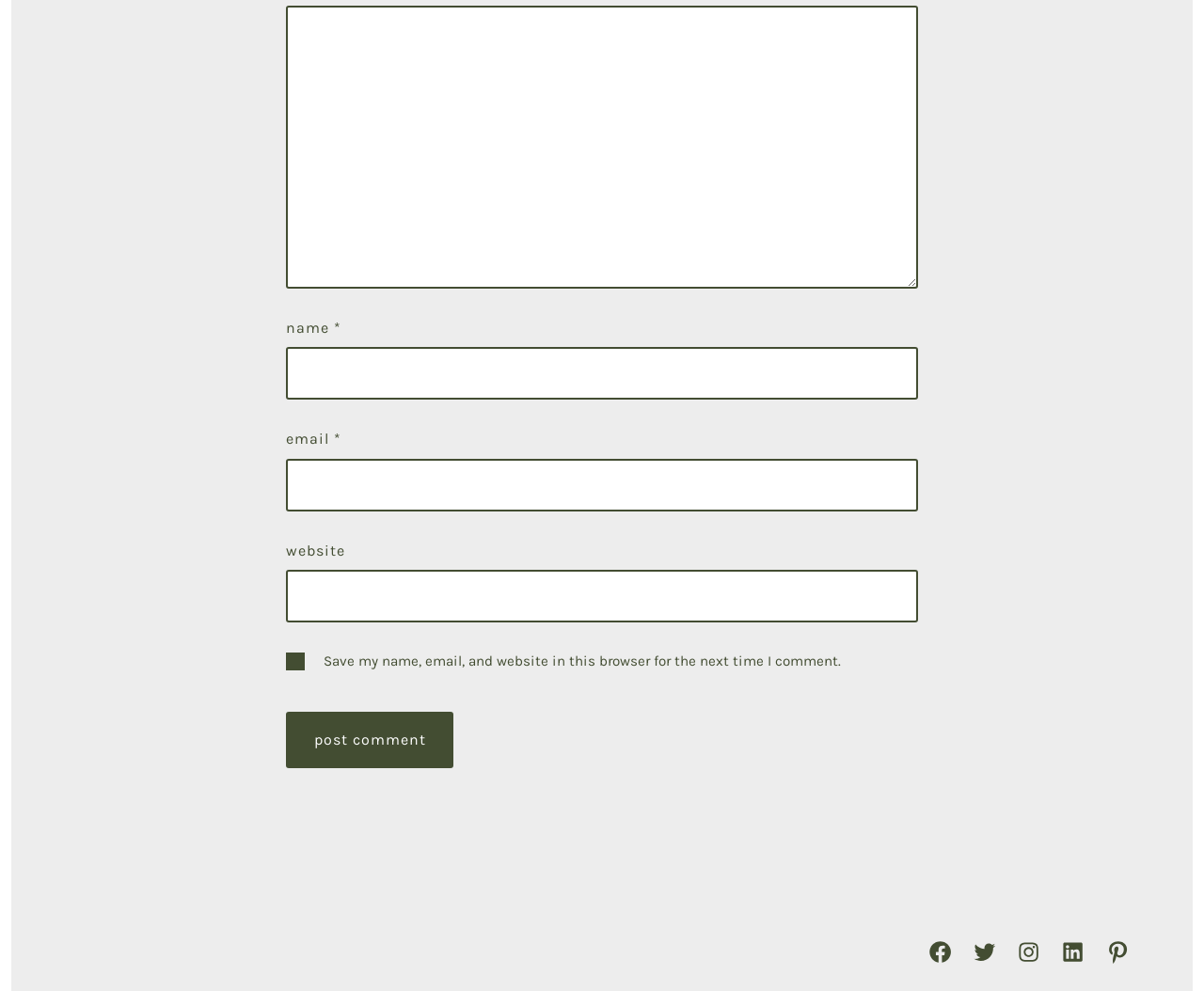Provide the bounding box for the UI element matching this description: "parent_node: email * aria-describedby="email-notes" name="email"".

[0.238, 0.463, 0.762, 0.516]